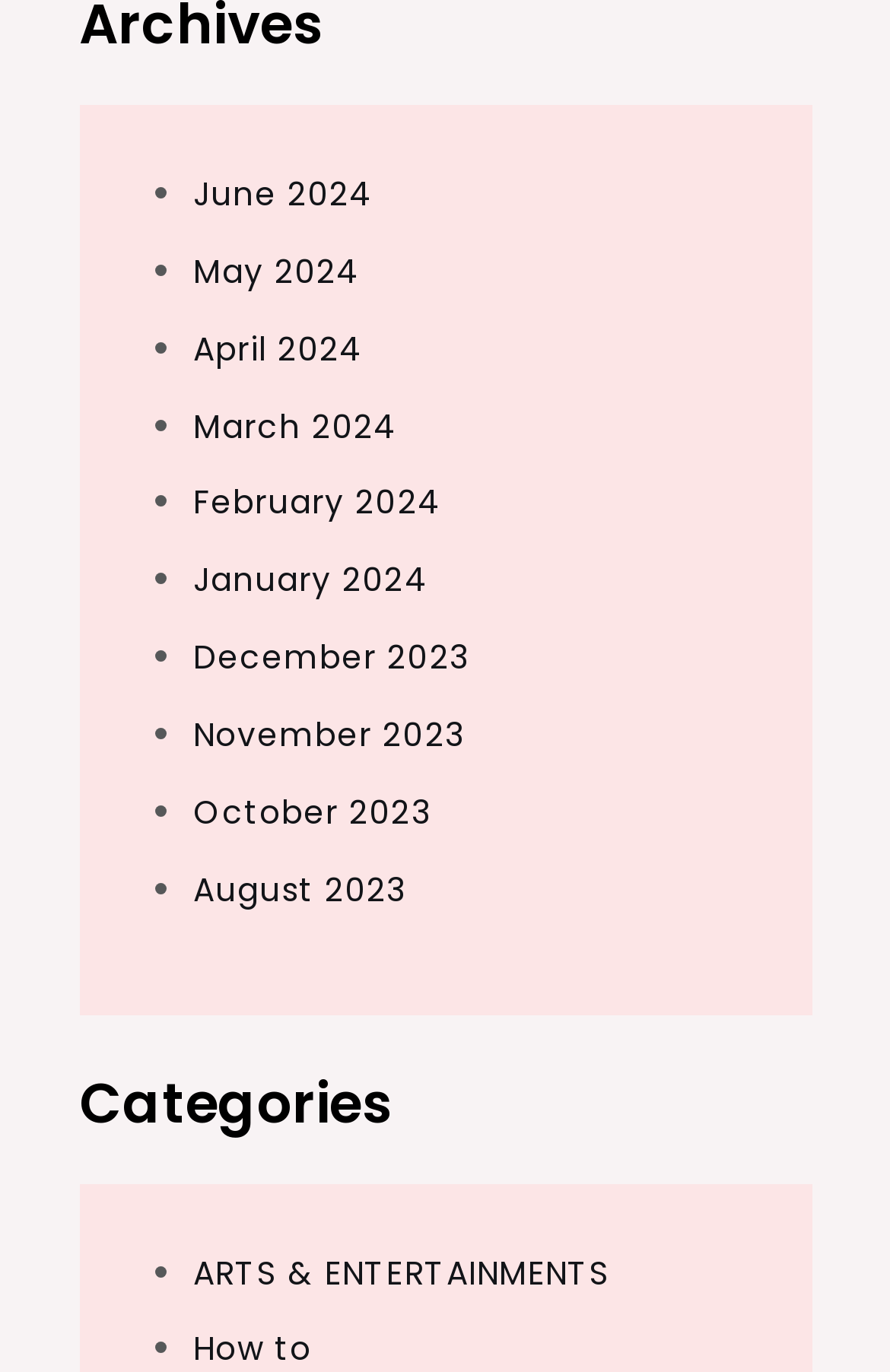Identify the bounding box coordinates for the element that needs to be clicked to fulfill this instruction: "browse ARTS & ENTERTAINMENTS". Provide the coordinates in the format of four float numbers between 0 and 1: [left, top, right, bottom].

[0.217, 0.911, 0.685, 0.944]